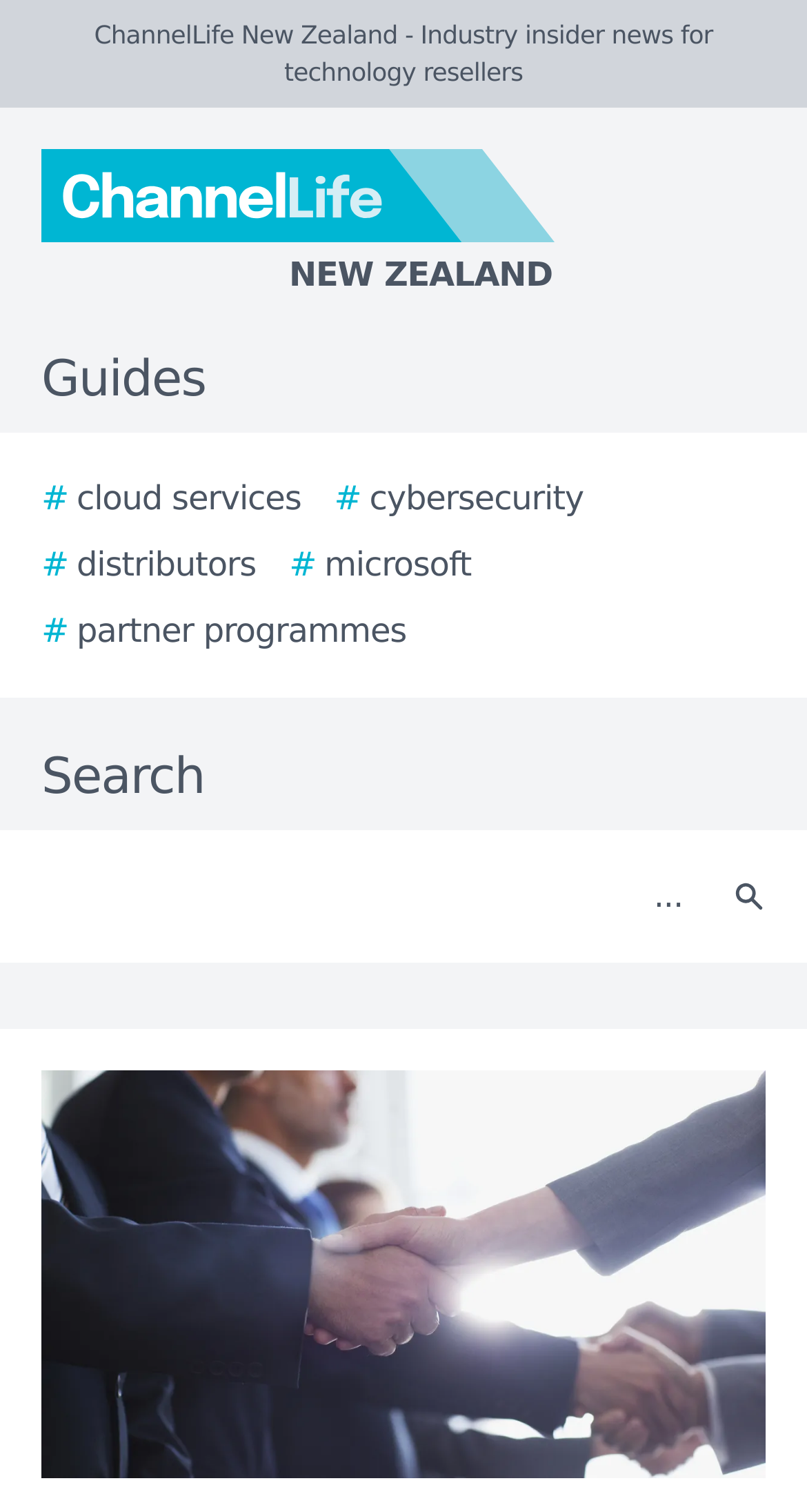How many images are there on the webpage?
Please answer using one word or phrase, based on the screenshot.

3